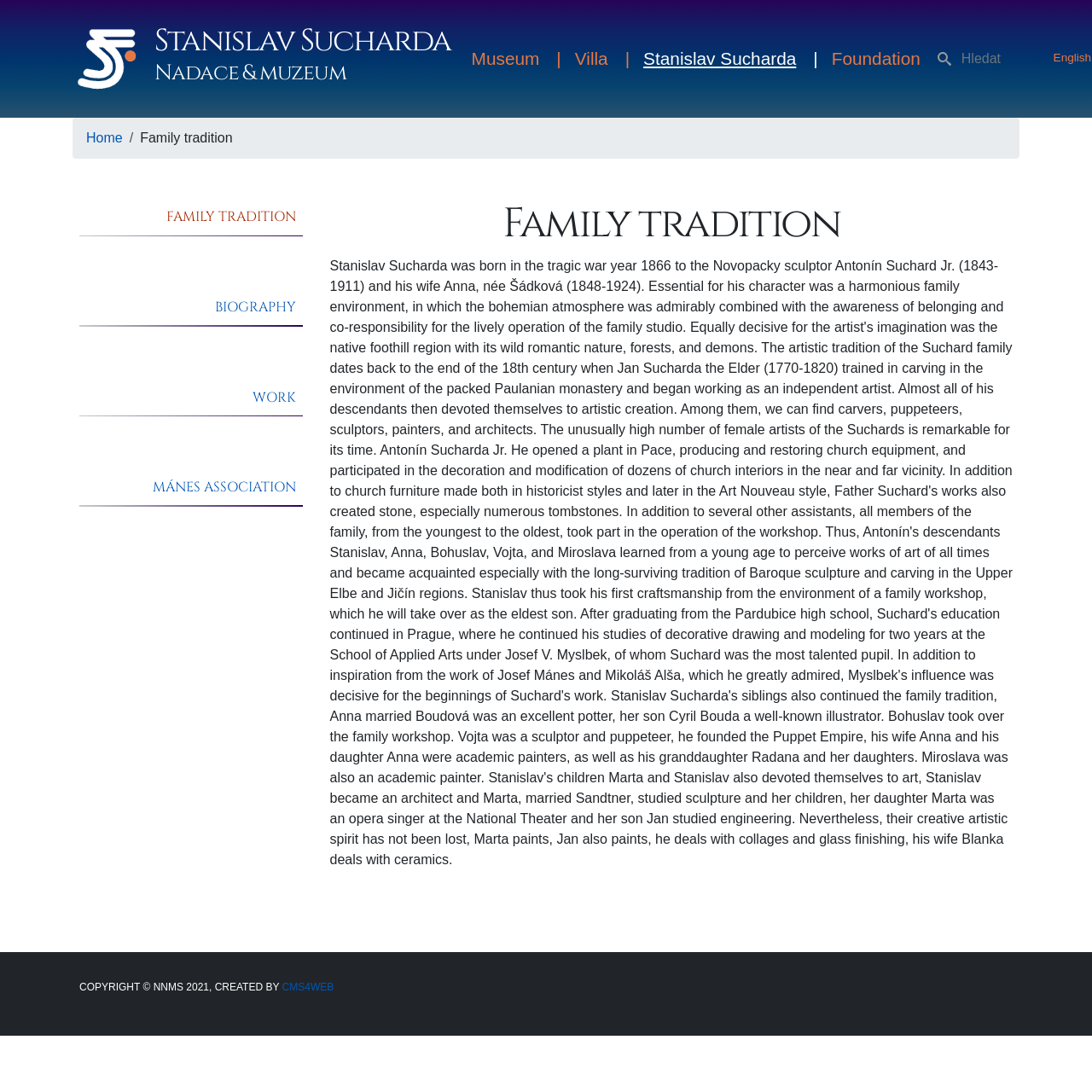Find the bounding box coordinates for the HTML element specified by: "Stanislav Sucharda".

[0.583, 0.035, 0.755, 0.072]